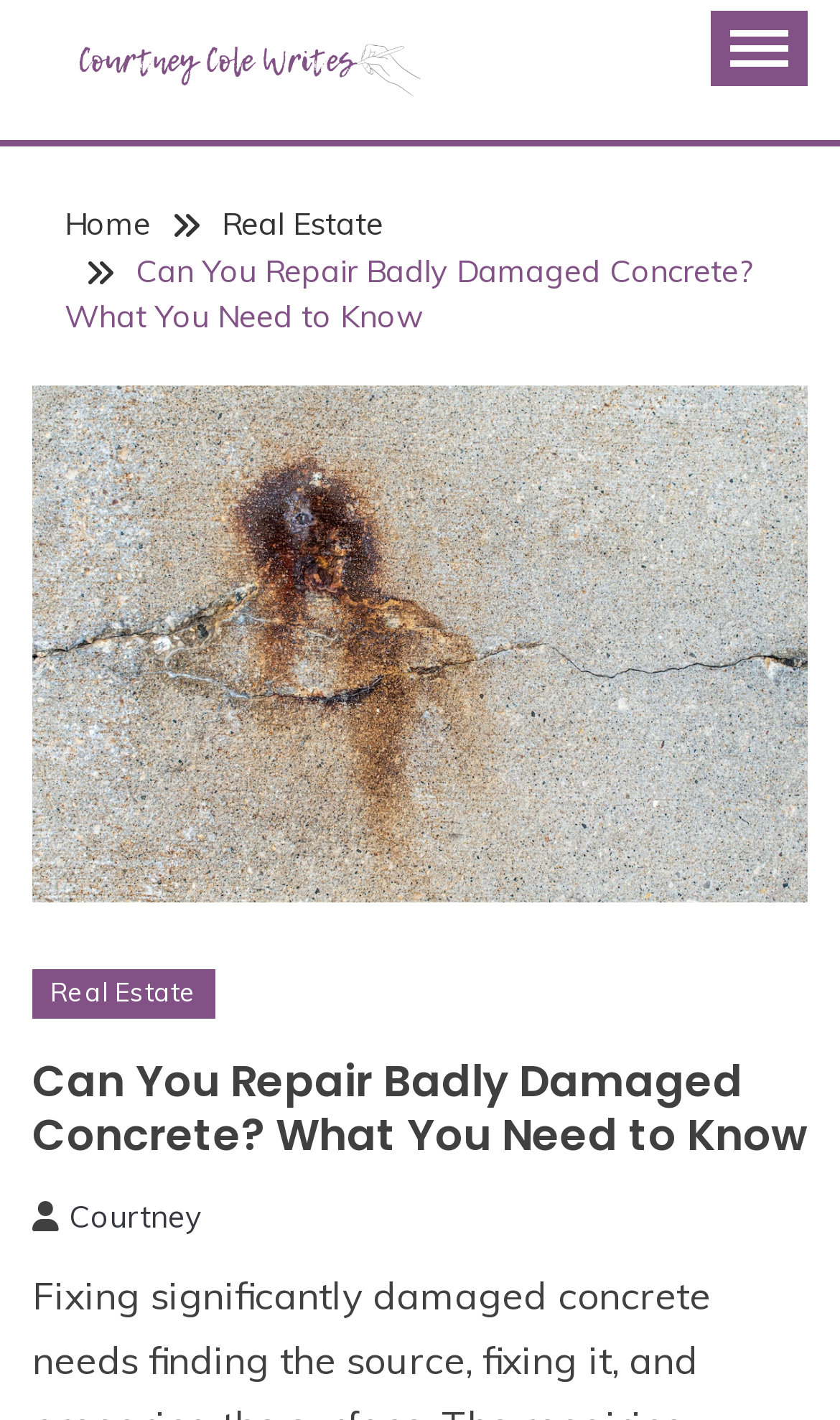Please locate the bounding box coordinates of the element's region that needs to be clicked to follow the instruction: "visit Courtney's page". The bounding box coordinates should be provided as four float numbers between 0 and 1, i.e., [left, top, right, bottom].

[0.082, 0.844, 0.238, 0.871]